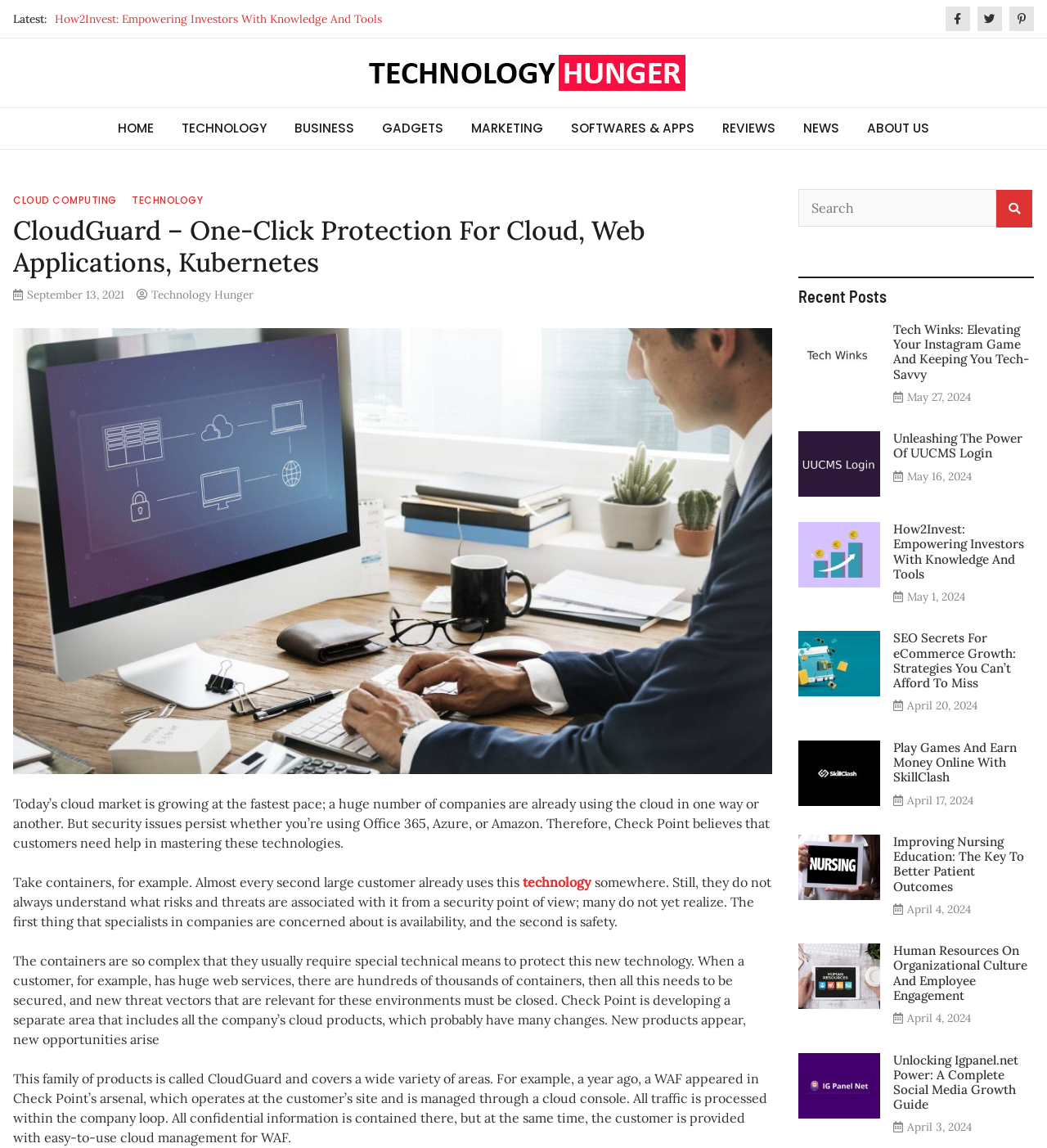Please find the bounding box coordinates (top-left x, top-left y, bottom-right x, bottom-right y) in the screenshot for the UI element described as follows: May 16, 2024May 16, 2024

[0.866, 0.408, 0.928, 0.421]